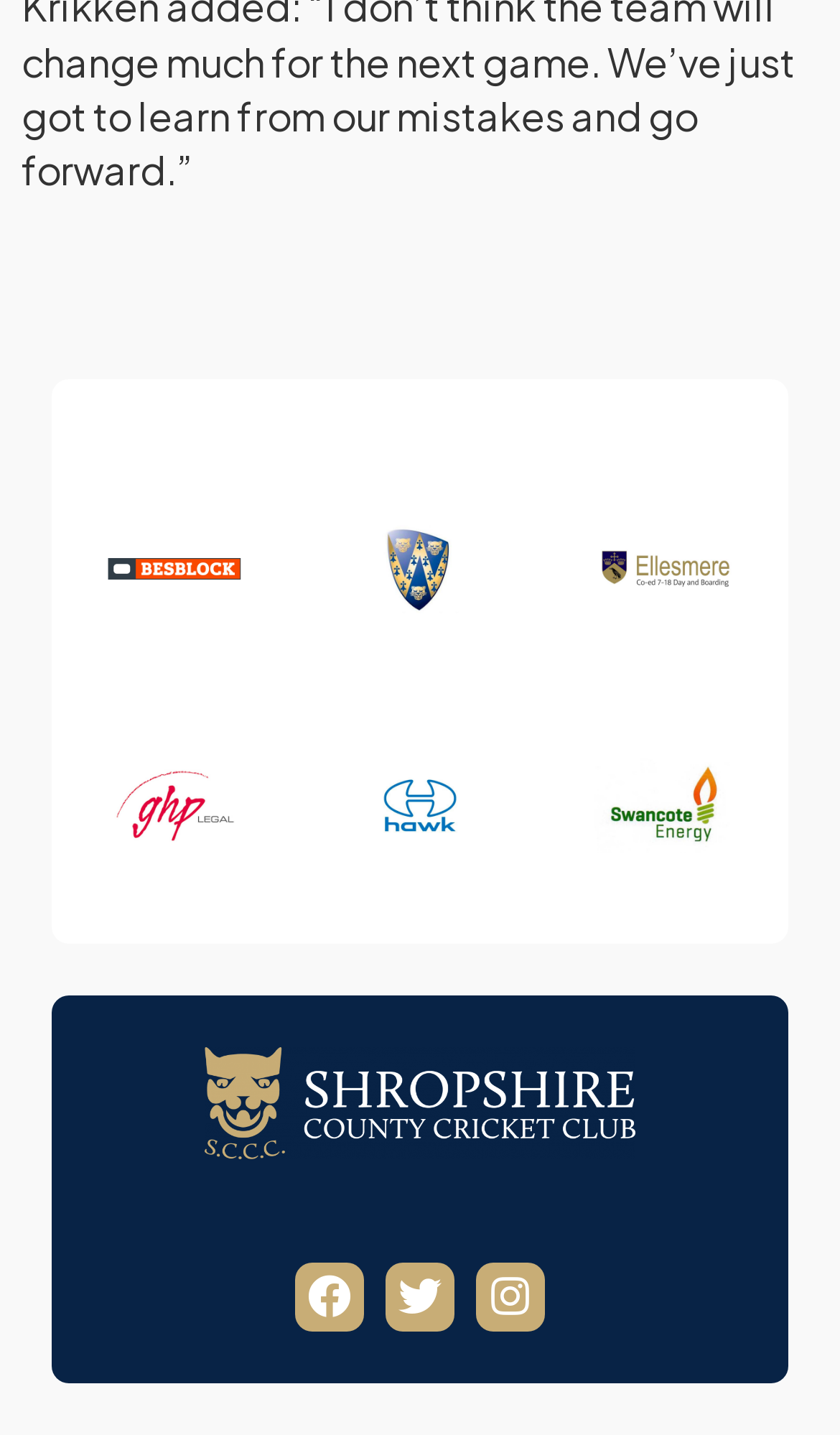Answer the question in a single word or phrase:
What is the logo of the cricket club?

Shropshire County Cricket Club